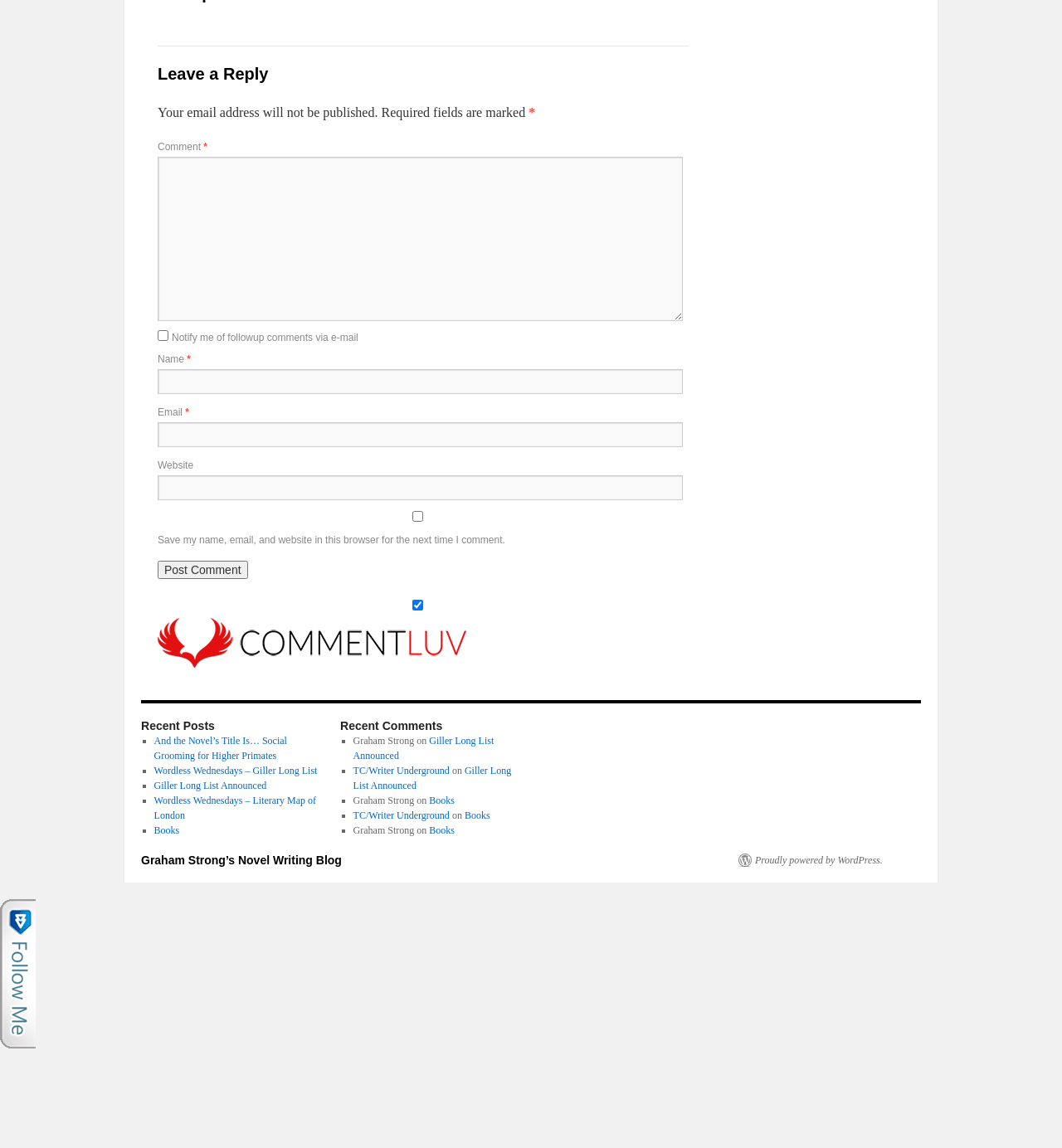Using the description: "Books", determine the UI element's bounding box coordinates. Ensure the coordinates are in the format of four float numbers between 0 and 1, i.e., [left, top, right, bottom].

[0.145, 0.718, 0.169, 0.729]